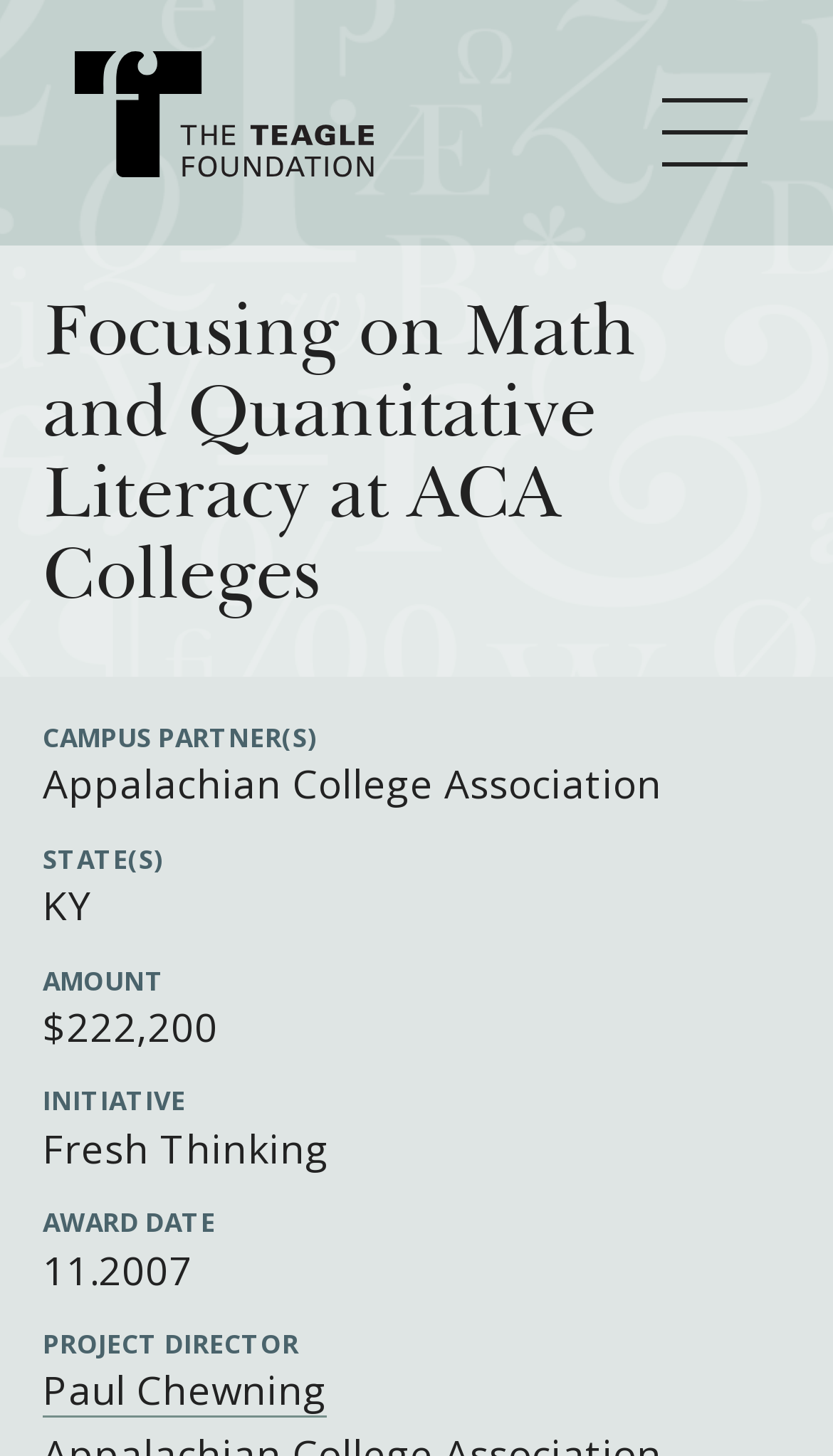Please mark the bounding box coordinates of the area that should be clicked to carry out the instruction: "Click the 'Grants Database' link".

[0.051, 0.638, 0.949, 0.666]